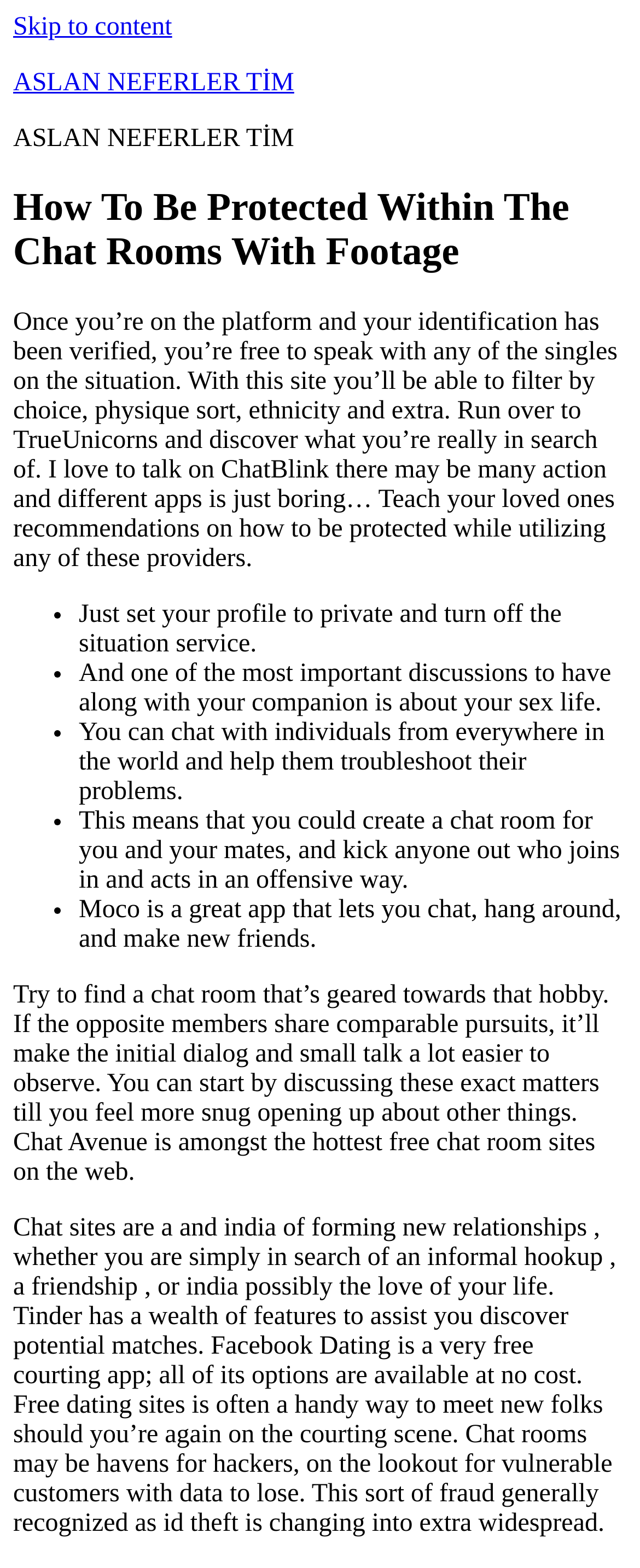Examine the image carefully and respond to the question with a detailed answer: 
What is the purpose of setting a profile to private?

According to the webpage, setting a profile to private is one of the ways to be protected while using chat room services. This is mentioned in the list of tips provided on the webpage, which suggests that making a profile private can help prevent unwanted interactions or exposure of personal information.